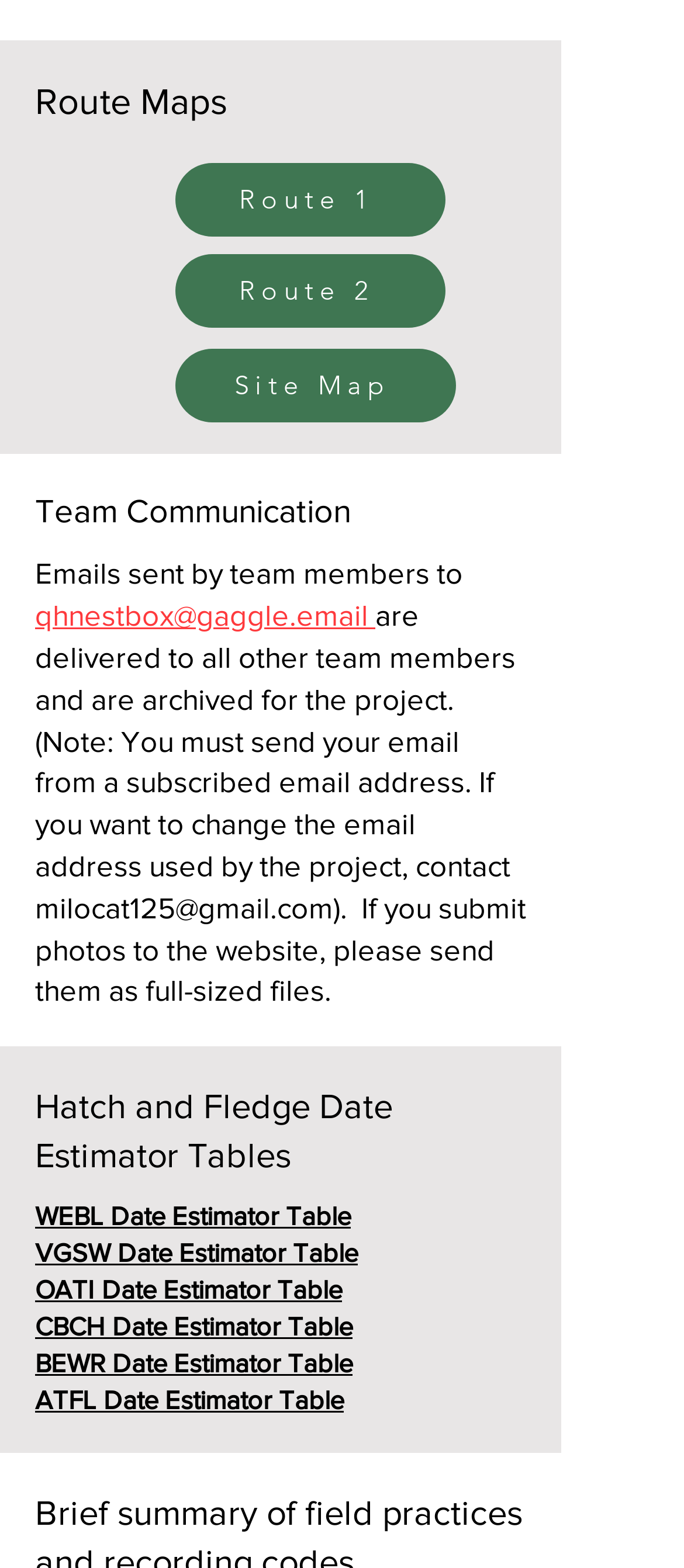Please give a succinct answer using a single word or phrase:
How many date estimator tables are available?

5